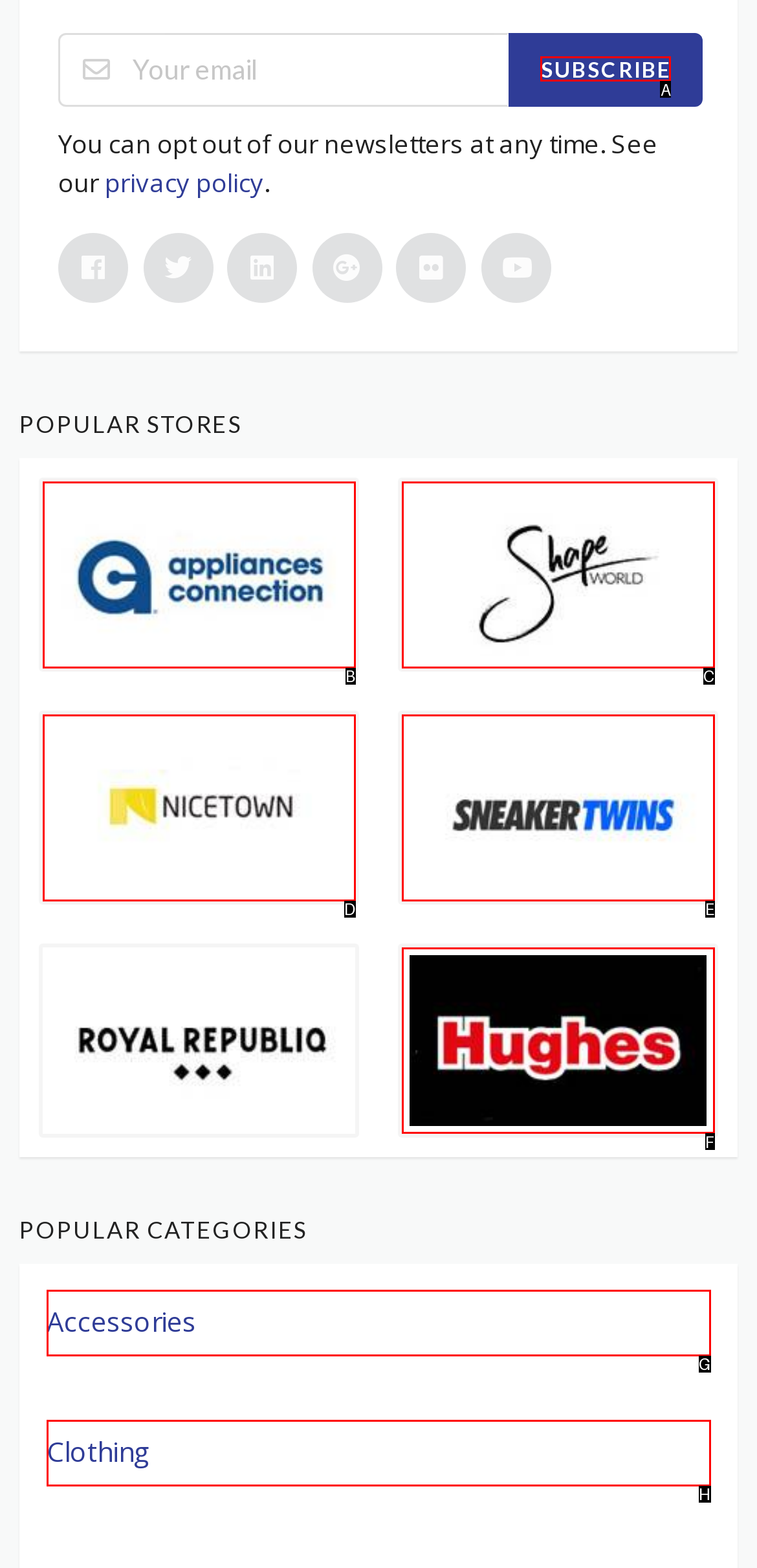Tell me the letter of the UI element I should click to accomplish the task: Subscribe based on the choices provided in the screenshot.

A